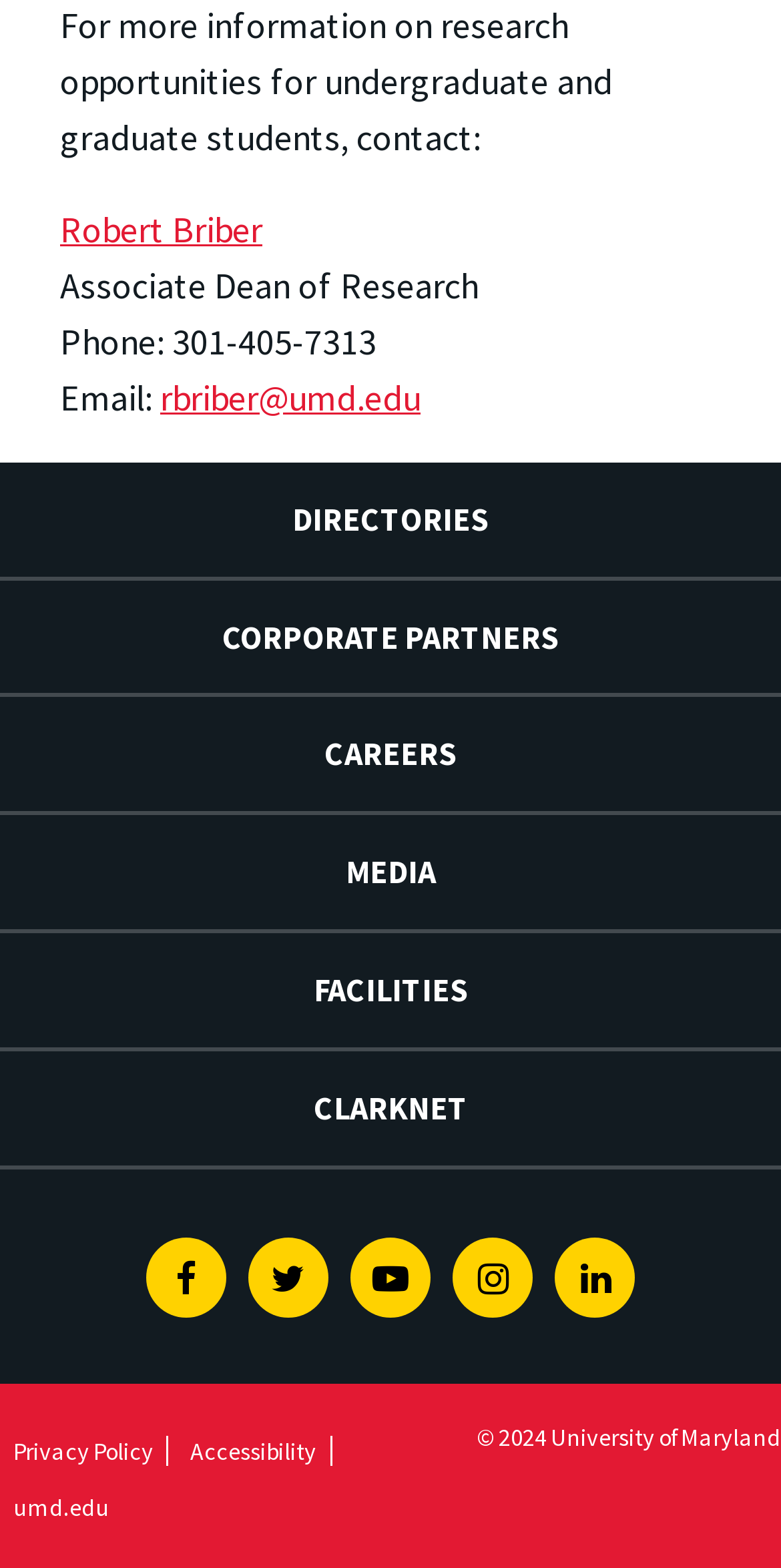Identify the bounding box coordinates of the area that should be clicked in order to complete the given instruction: "Follow on Facebook". The bounding box coordinates should be four float numbers between 0 and 1, i.e., [left, top, right, bottom].

[0.186, 0.789, 0.289, 0.84]